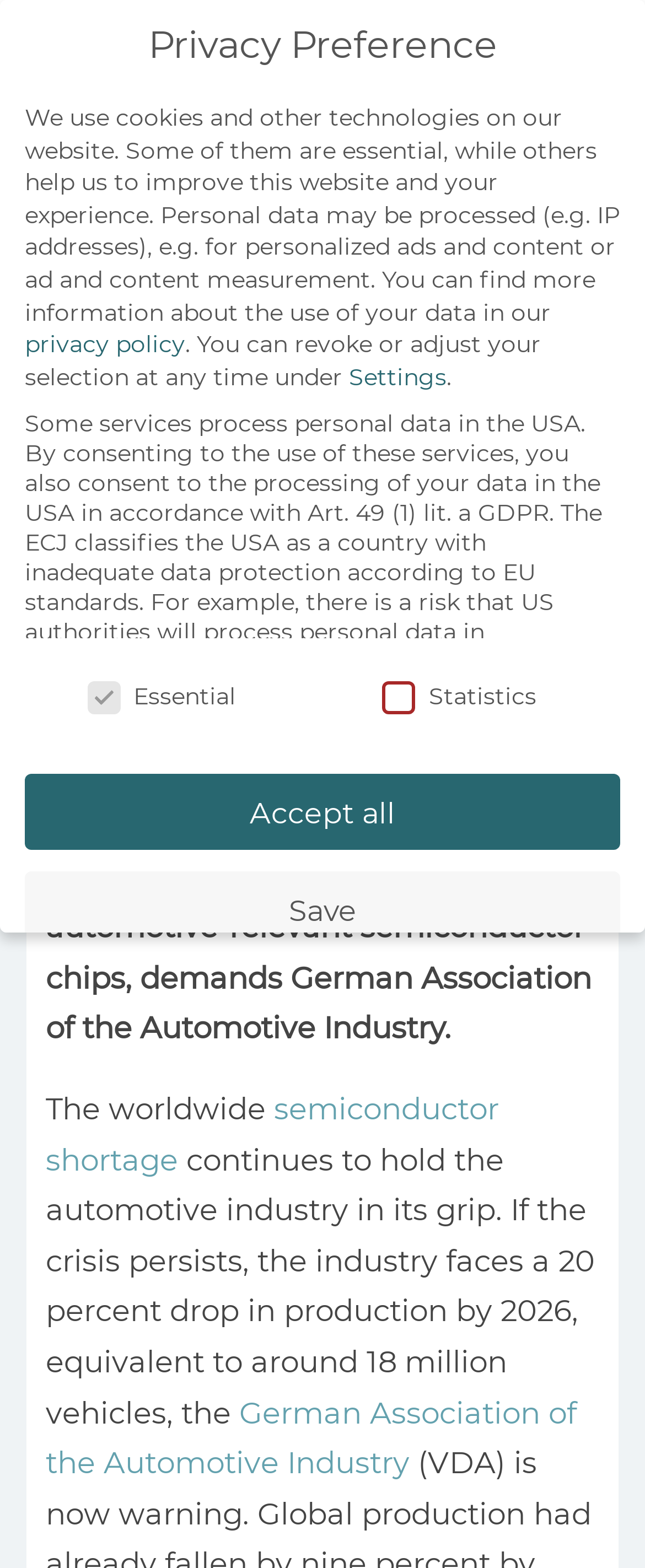Identify the bounding box for the UI element specified in this description: "Individual Privacy Preferences". The coordinates must be four float numbers between 0 and 1, formatted as [left, top, right, bottom].

[0.296, 0.618, 0.704, 0.632]